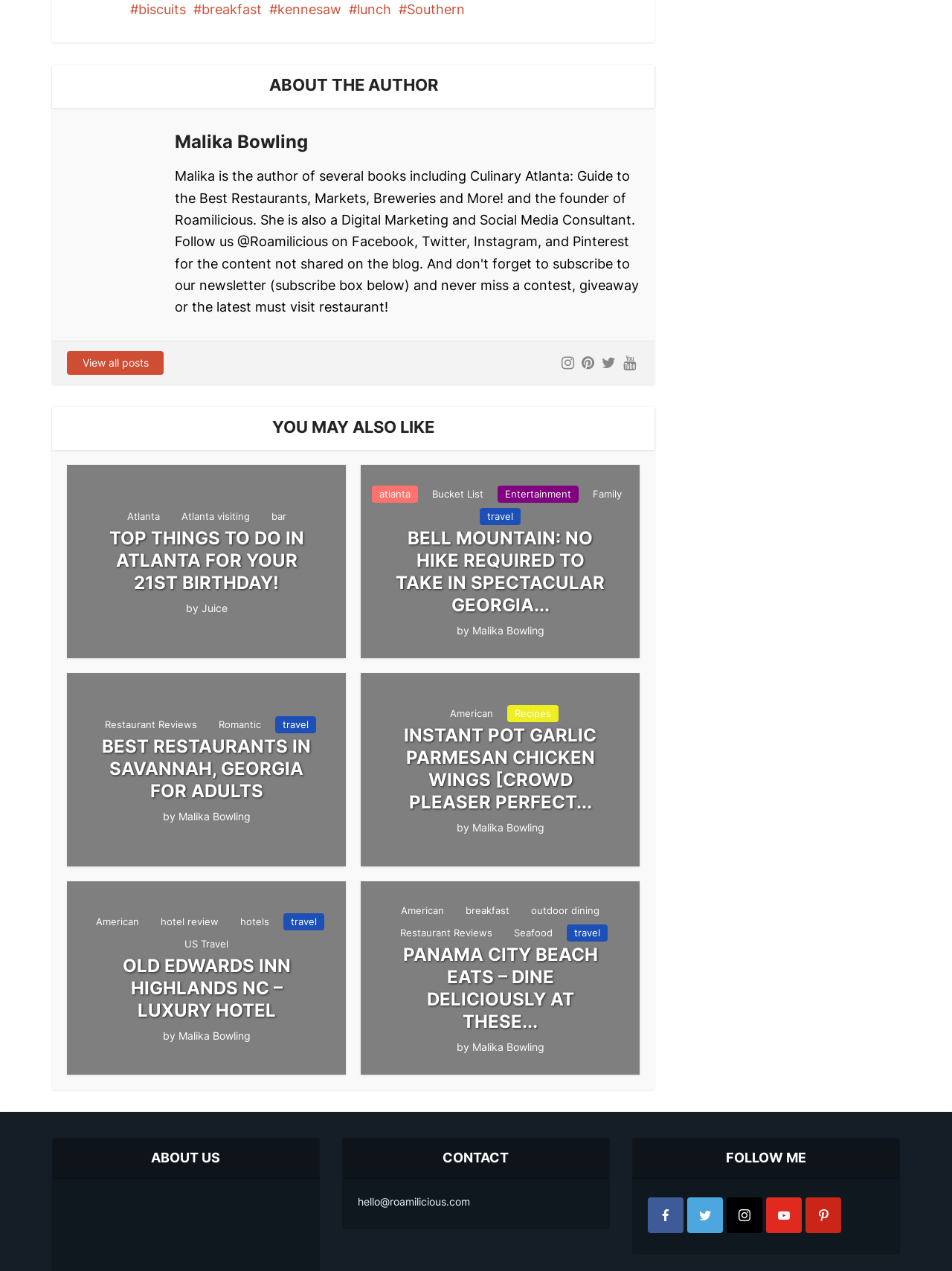Locate the bounding box coordinates of the element's region that should be clicked to carry out the following instruction: "Explore BEST RESTAURANTS IN SAVANNAH, GEORGIA FOR ADULTS". The coordinates need to be four float numbers between 0 and 1, i.e., [left, top, right, bottom].

[0.07, 0.579, 0.363, 0.632]